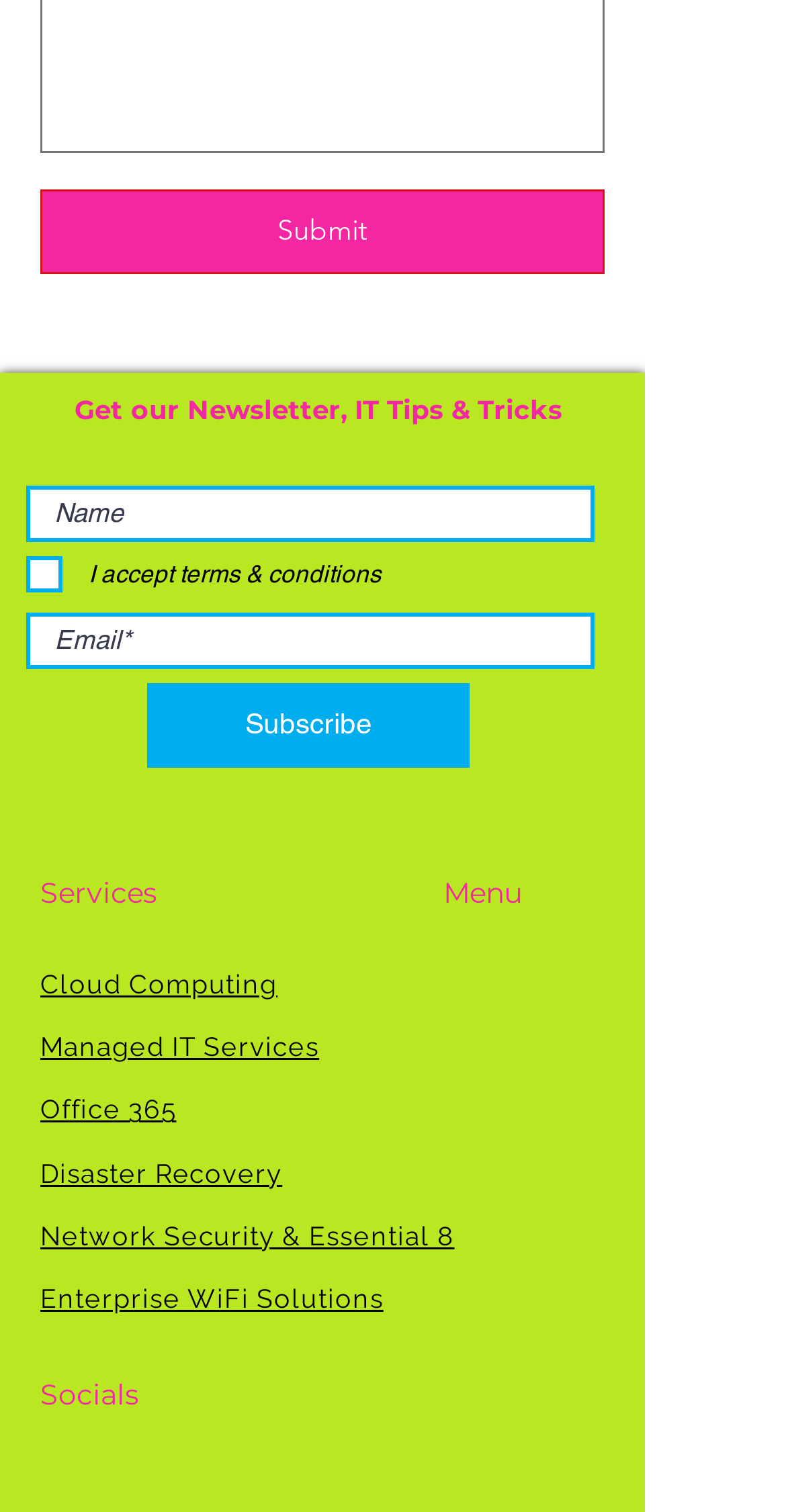Based on the element description, predict the bounding box coordinates (top-left x, top-left y, bottom-right x, bottom-right y) for the UI element in the screenshot: Network Security & Essential 8

[0.051, 0.806, 0.578, 0.827]